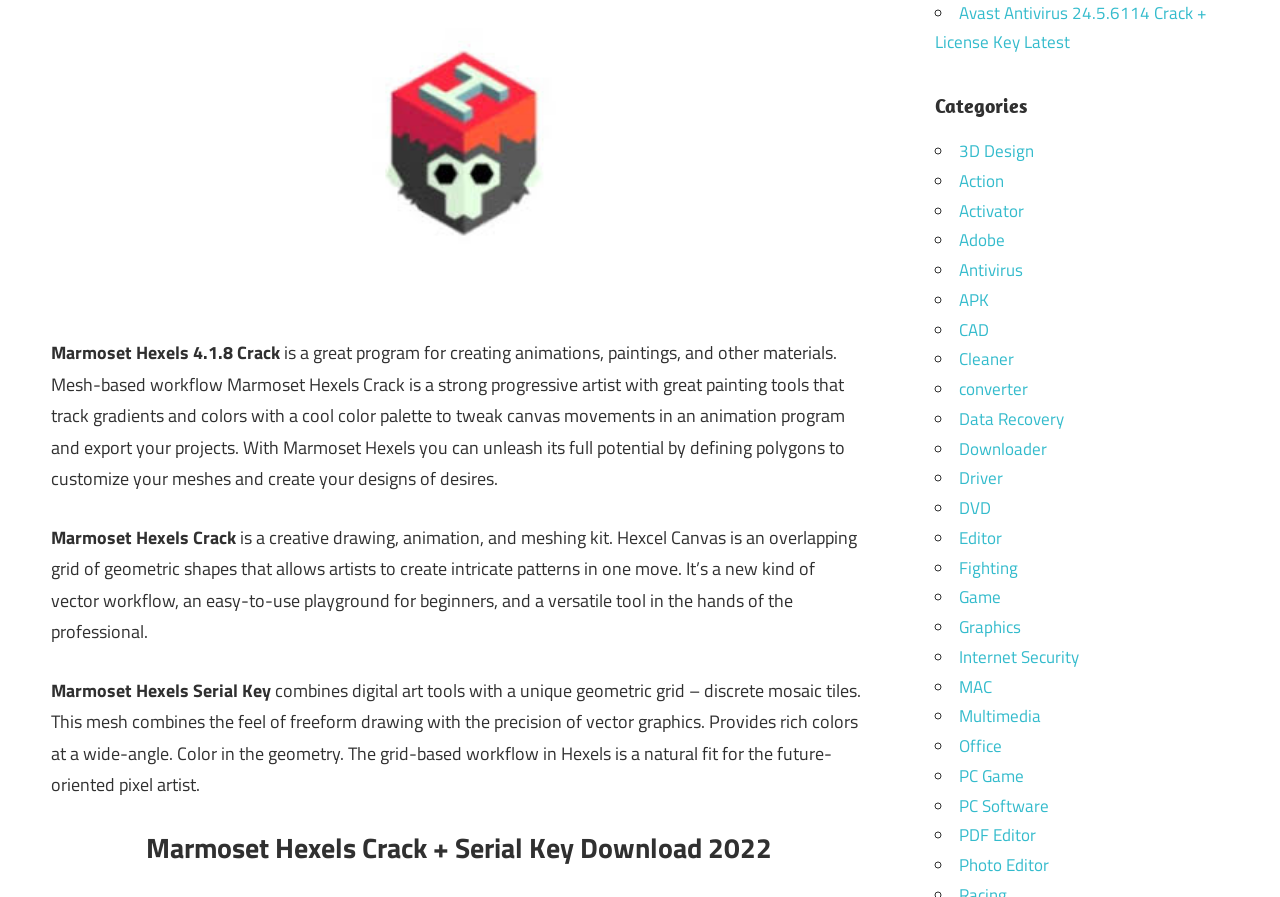Bounding box coordinates are given in the format (top-left x, top-left y, bottom-right x, bottom-right y). All values should be floating point numbers between 0 and 1. Provide the bounding box coordinate for the UI element described as: 3D Design

[0.749, 0.154, 0.807, 0.183]